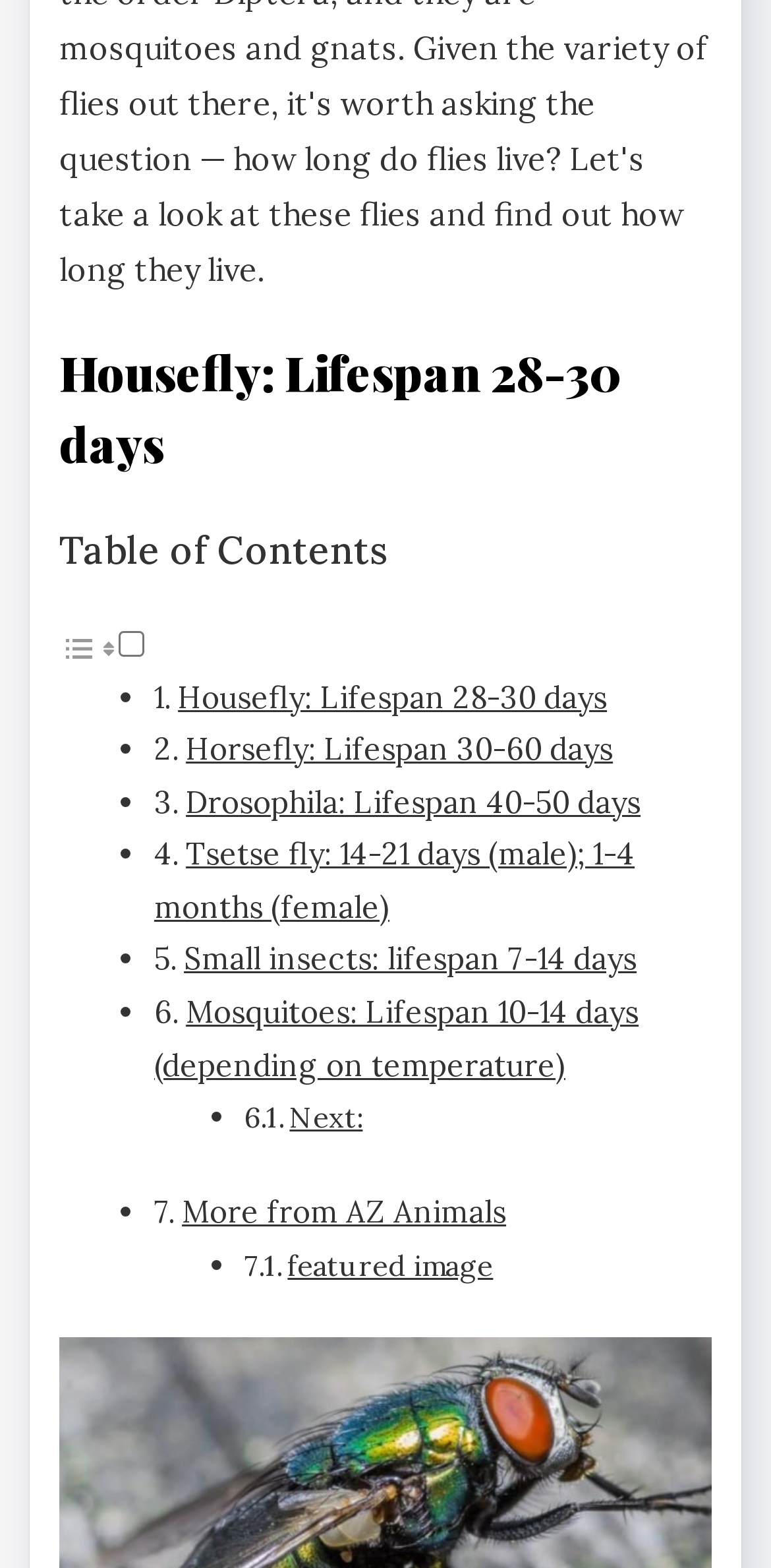Find the bounding box coordinates of the element to click in order to complete the given instruction: "View More from AZ Animals."

[0.236, 0.761, 0.656, 0.785]